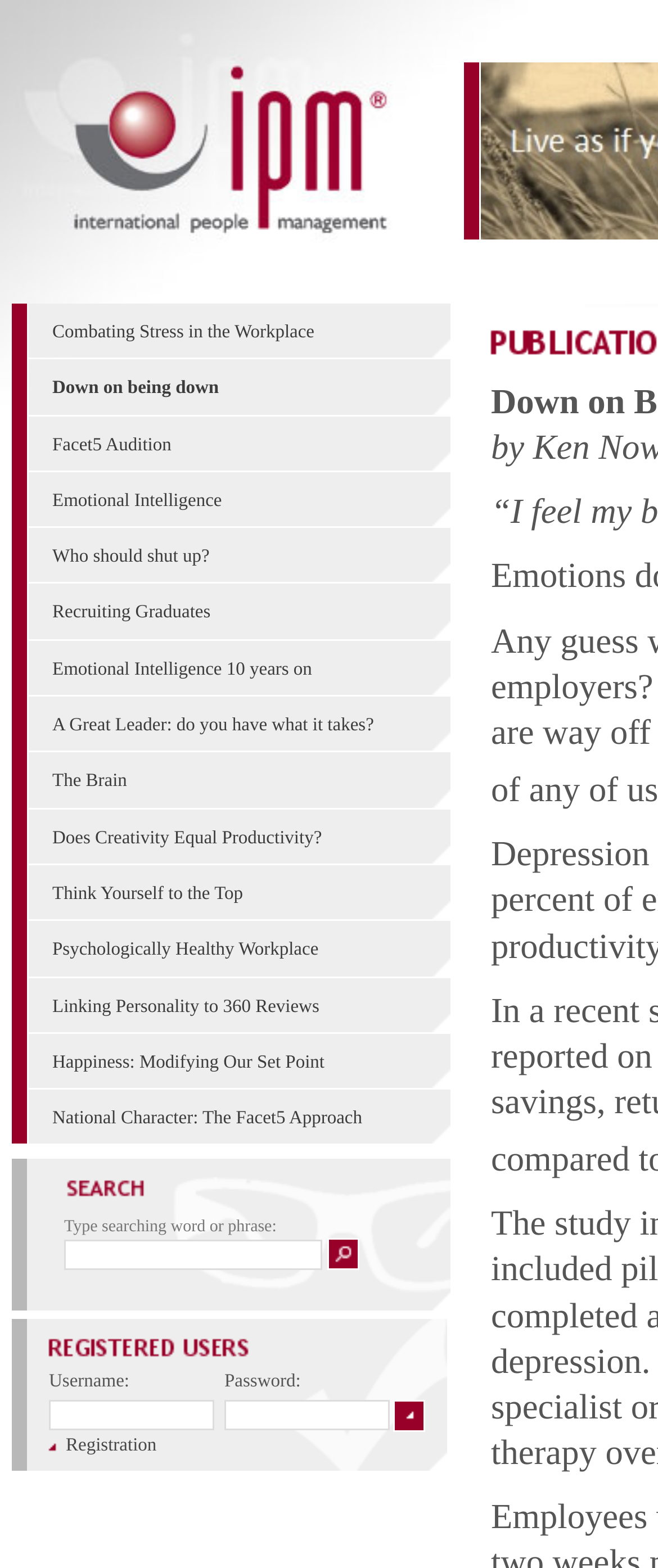What is the purpose of the textbox at the top?
Using the image as a reference, give an elaborate response to the question.

The textbox at the top of the webpage has a label 'Type searching word or phrase:' and is likely used for searching publications or trainings on the website.